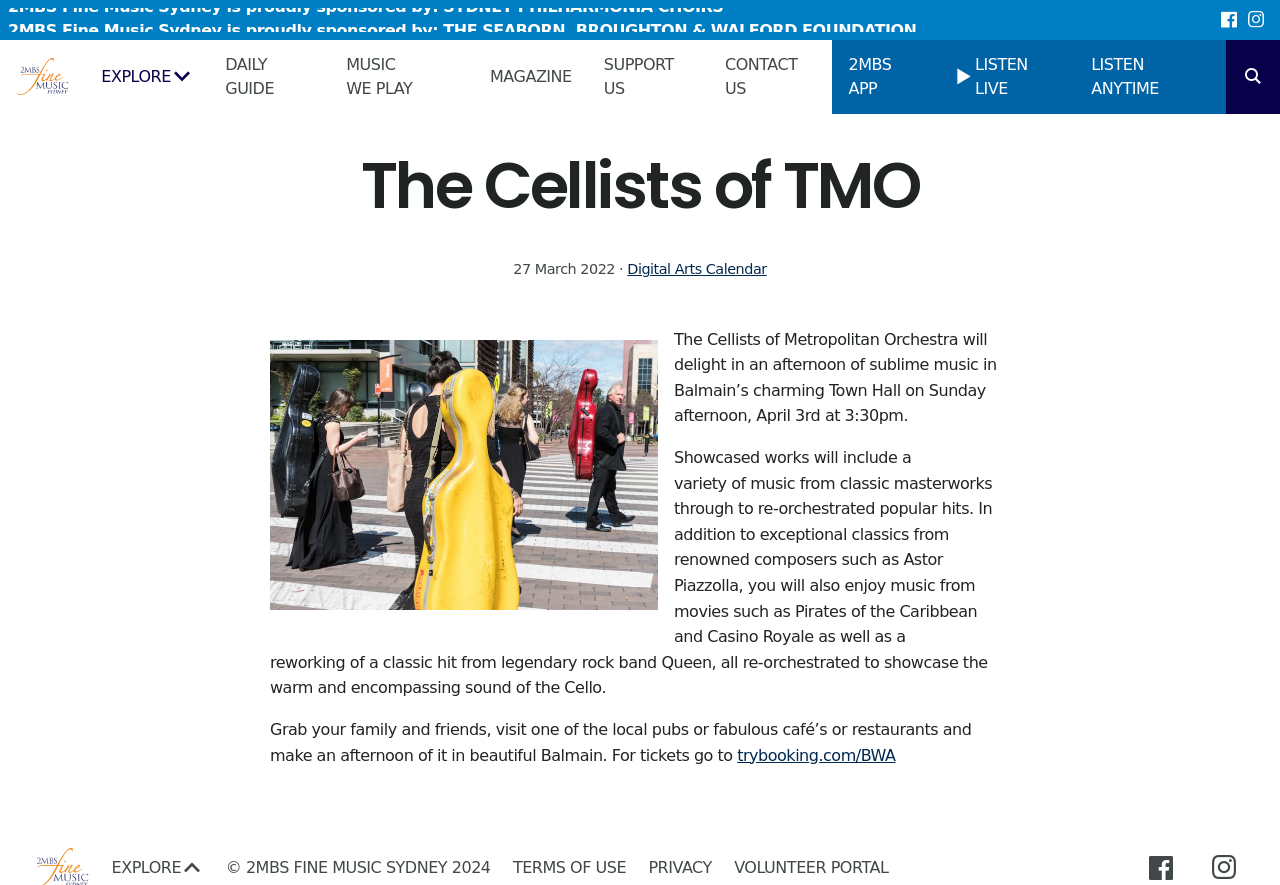What is the principal heading displayed on the webpage?

The Cellists of TMO